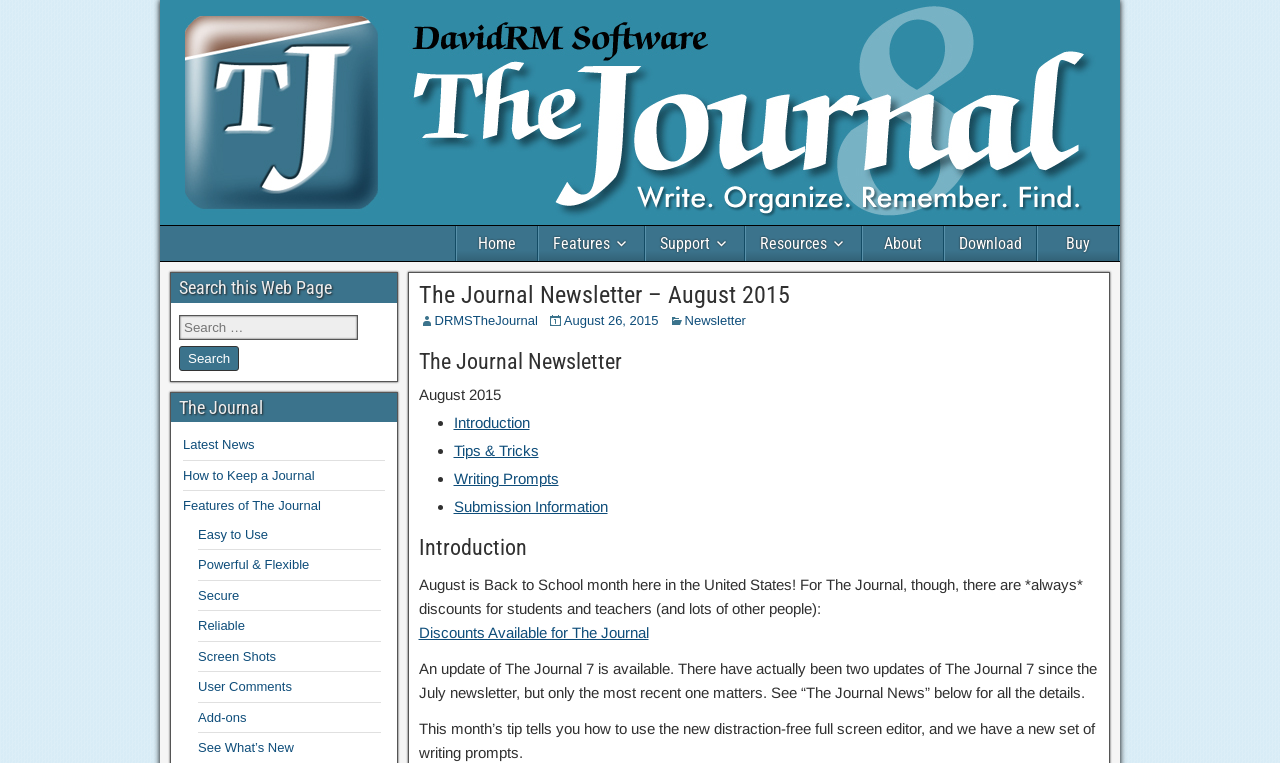Show the bounding box coordinates of the element that should be clicked to complete the task: "Read the 'Introduction' section".

[0.327, 0.691, 0.859, 0.746]